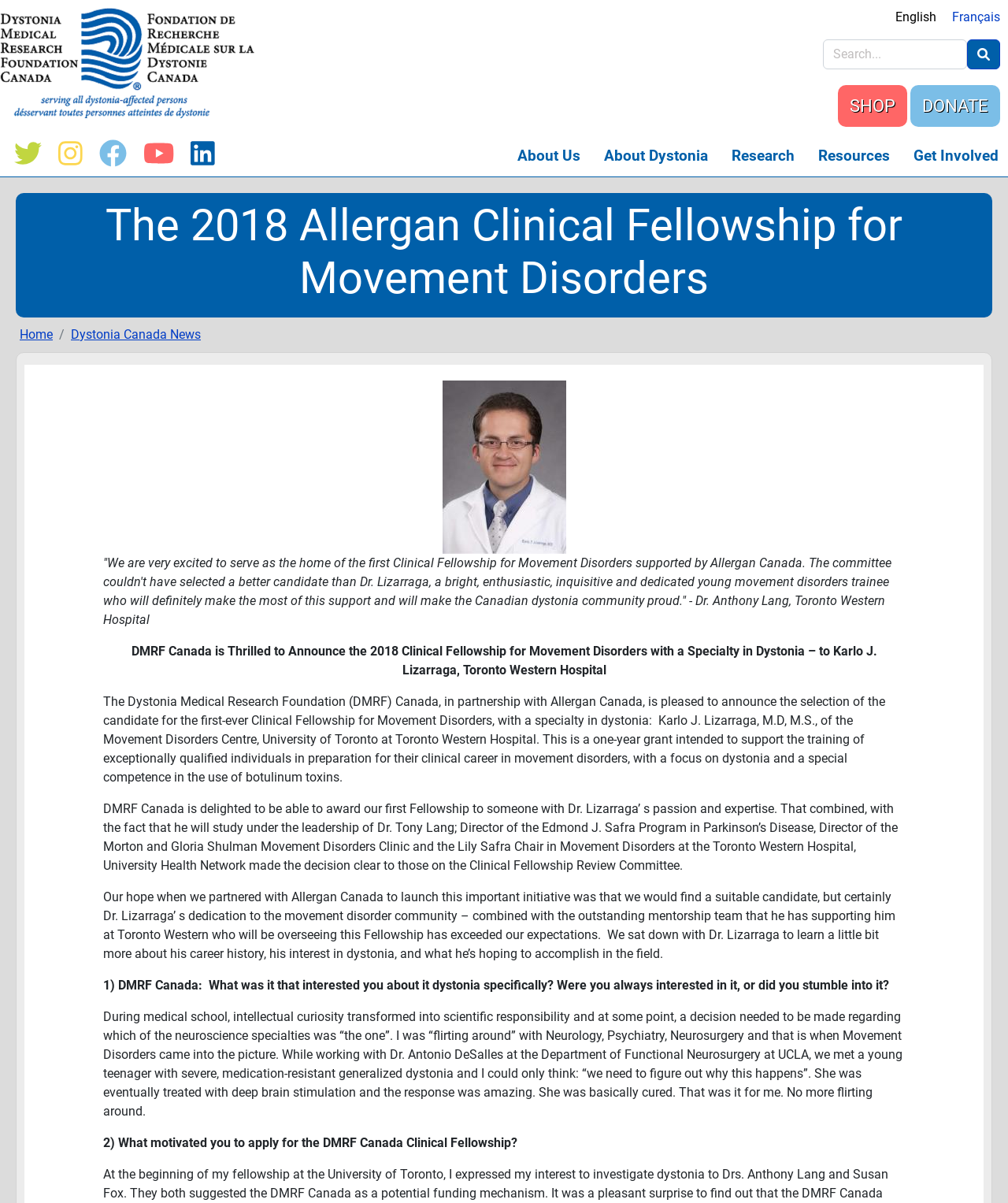Determine the bounding box coordinates (top-left x, top-left y, bottom-right x, bottom-right y) of the UI element described in the following text: Dystonia Canada News

[0.07, 0.272, 0.199, 0.284]